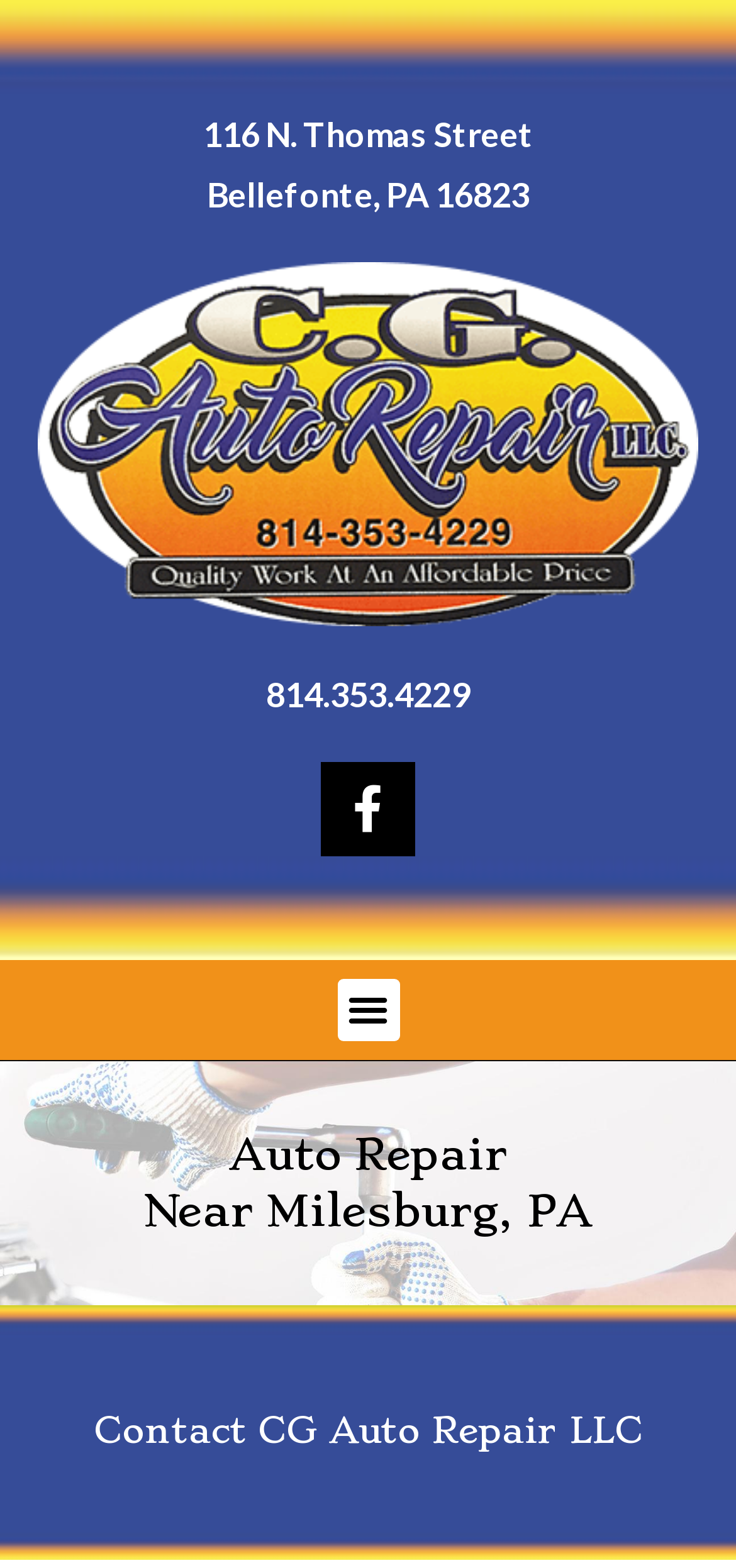Is there a Facebook link on the webpage?
Look at the image and provide a detailed response to the question.

I looked for a link element with a Facebook icon and found the link 'Facebook-f ' which indicates the presence of a Facebook link on the webpage.